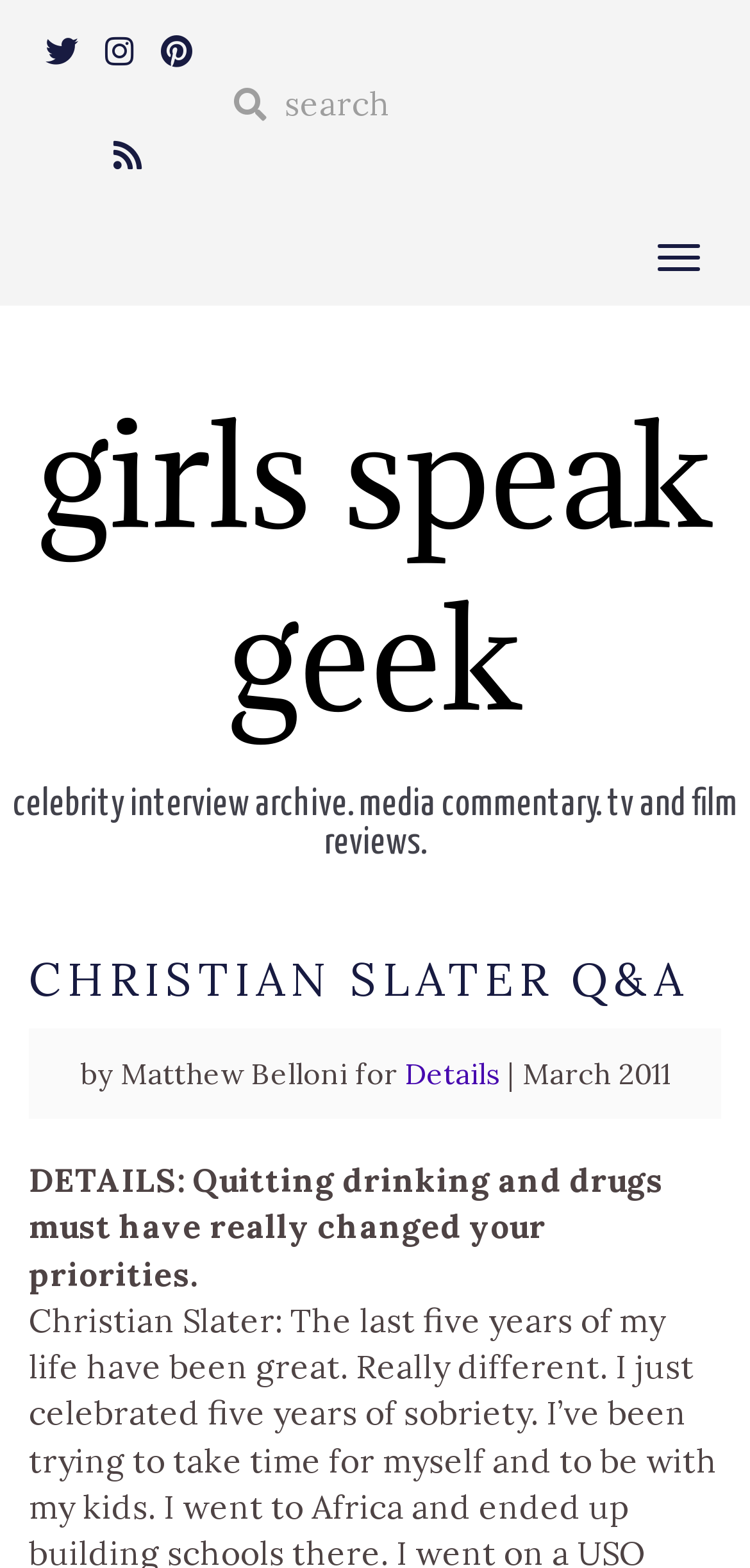Ascertain the bounding box coordinates for the UI element detailed here: "Details". The coordinates should be provided as [left, top, right, bottom] with each value being a float between 0 and 1.

[0.54, 0.673, 0.665, 0.696]